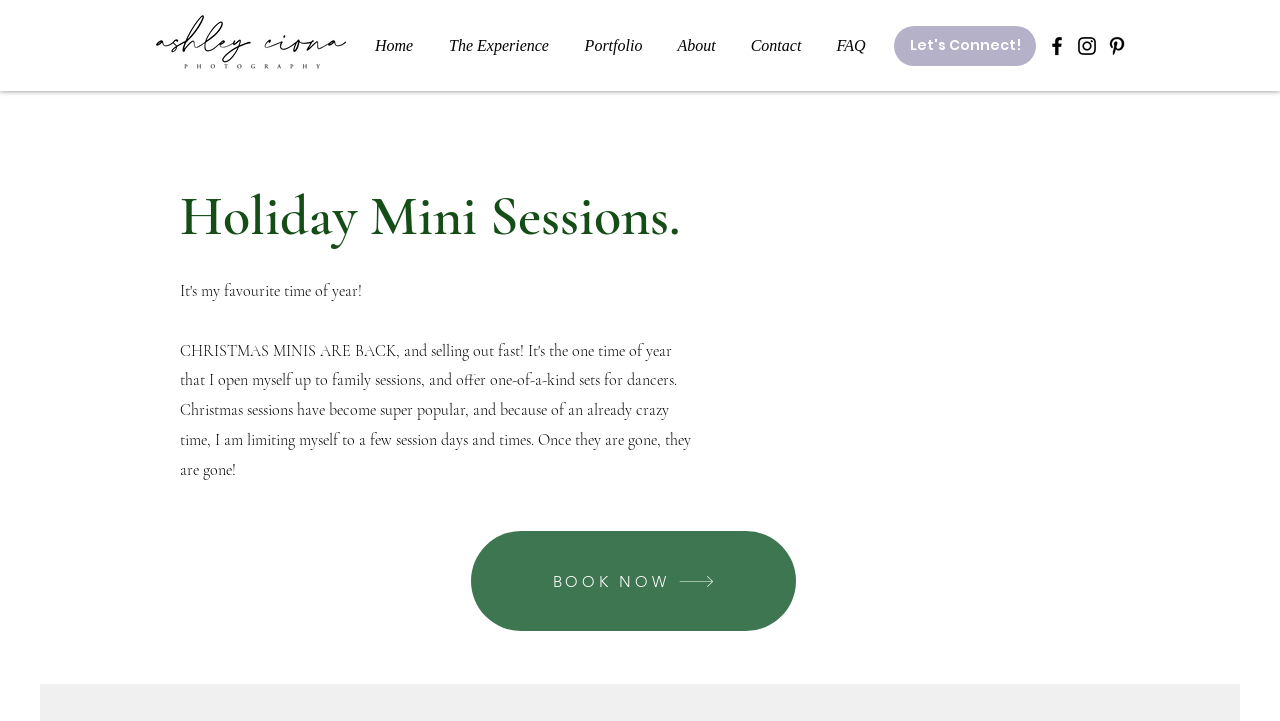How many navigation links are there?
Using the image as a reference, answer the question in detail.

I counted the number of links in the navigation element, which includes Home, The Experience, Portfolio, About, and Contact links.